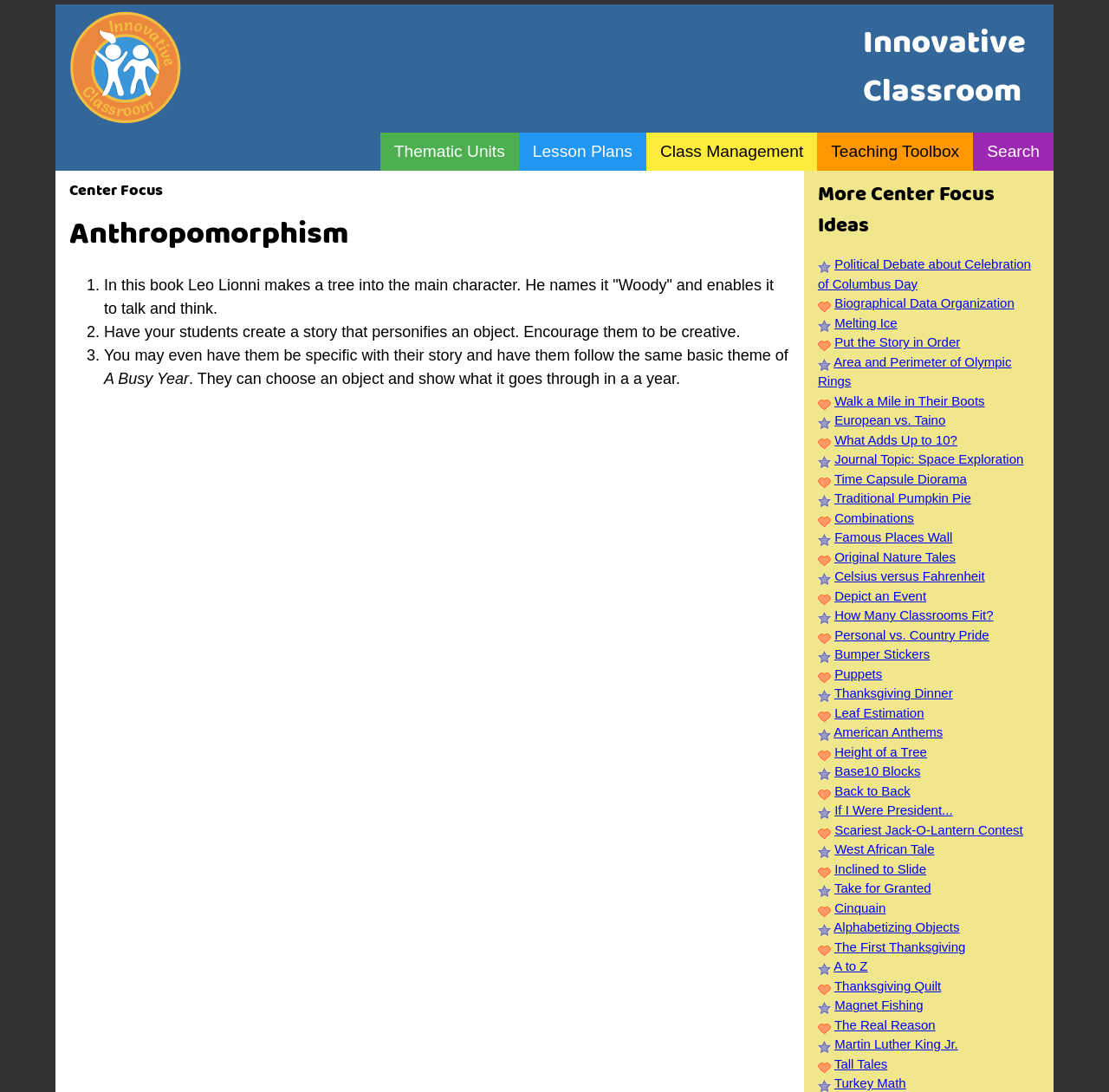Find the bounding box coordinates of the element's region that should be clicked in order to follow the given instruction: "Click on the 'Home' link". The coordinates should consist of four float numbers between 0 and 1, i.e., [left, top, right, bottom].

None